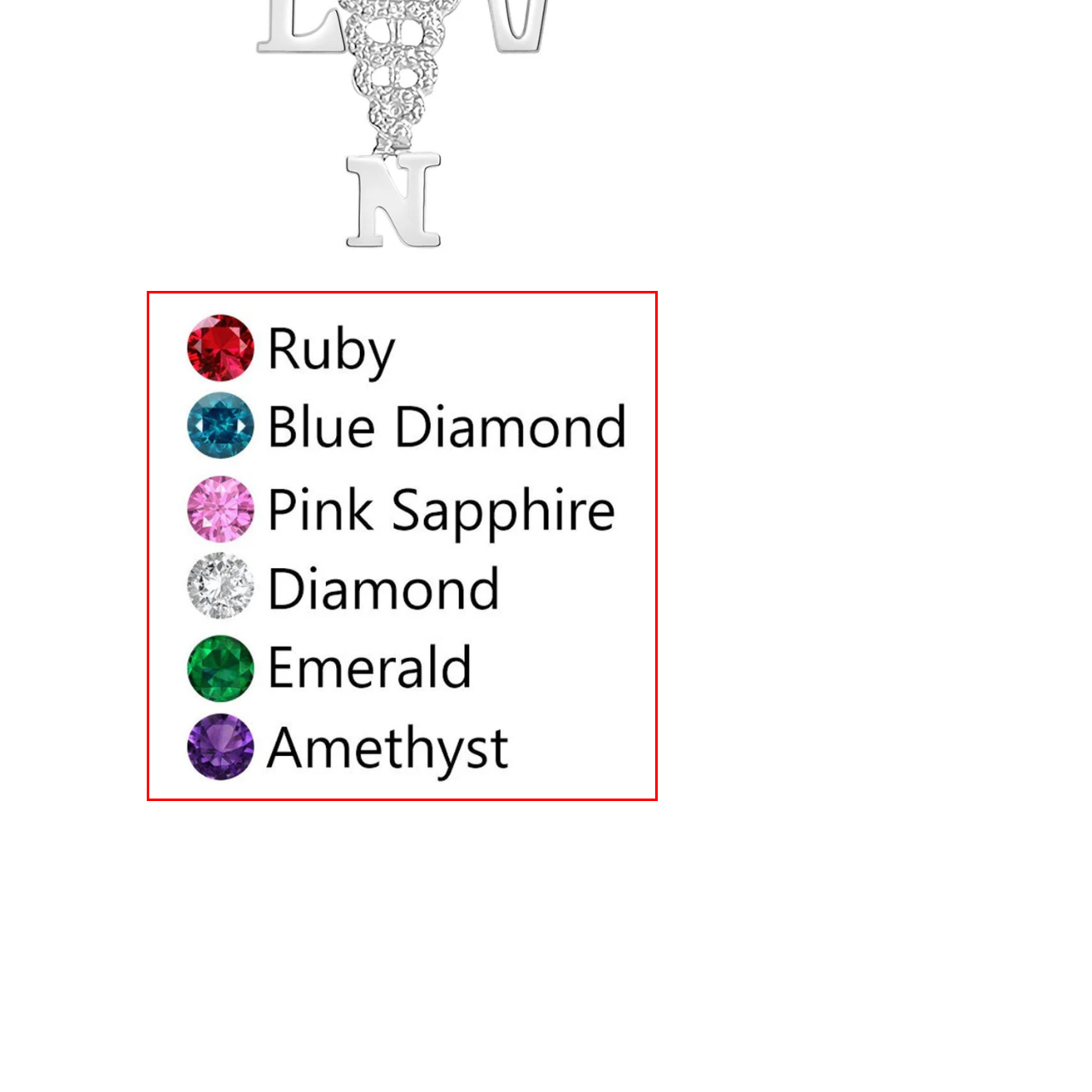What is the color of the Emerald gemstone?
Look at the image surrounded by the red border and respond with a one-word or short-phrase answer based on your observation.

Rich green